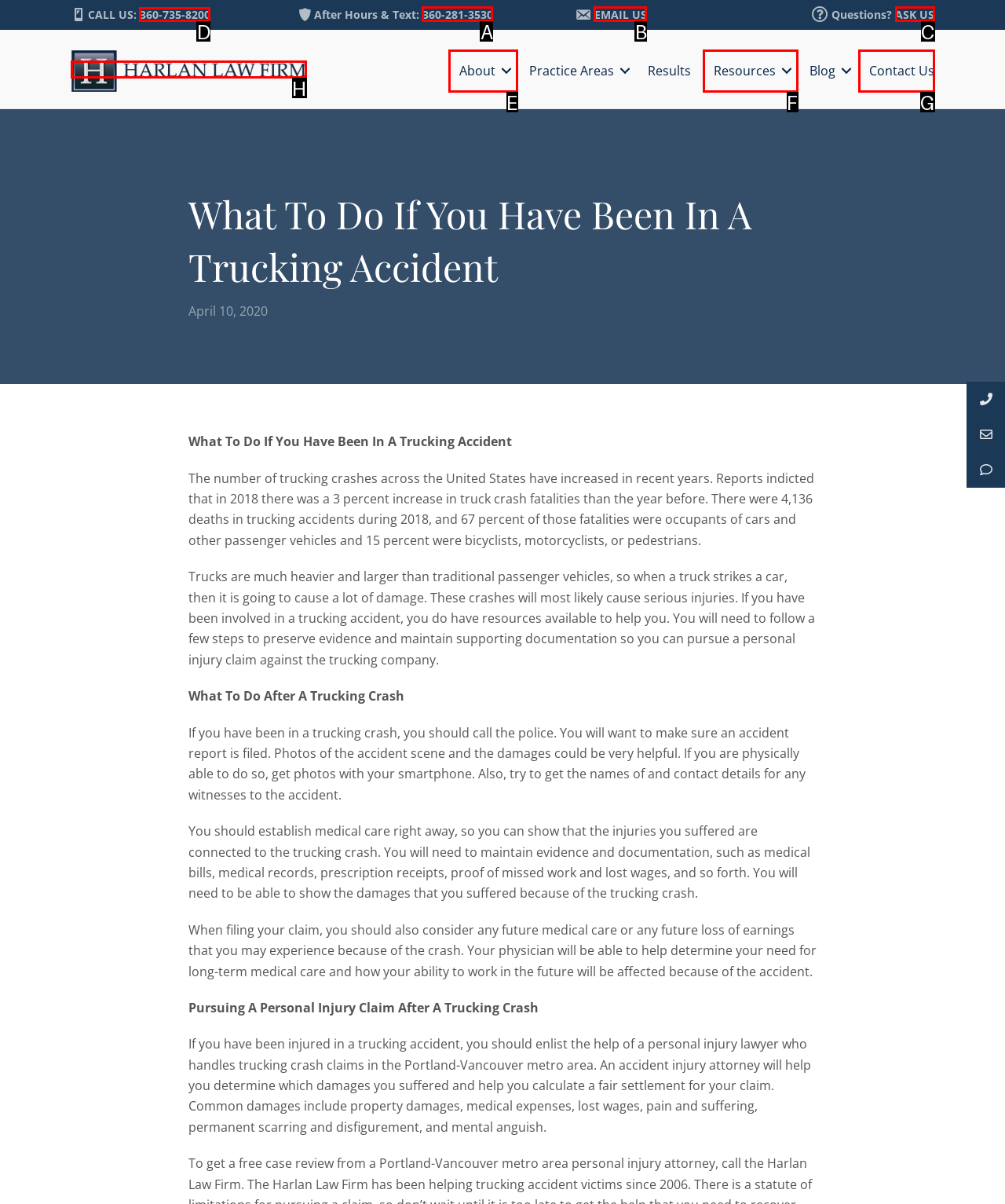Identify the letter of the UI element you should interact with to perform the task: Call the phone number
Reply with the appropriate letter of the option.

D